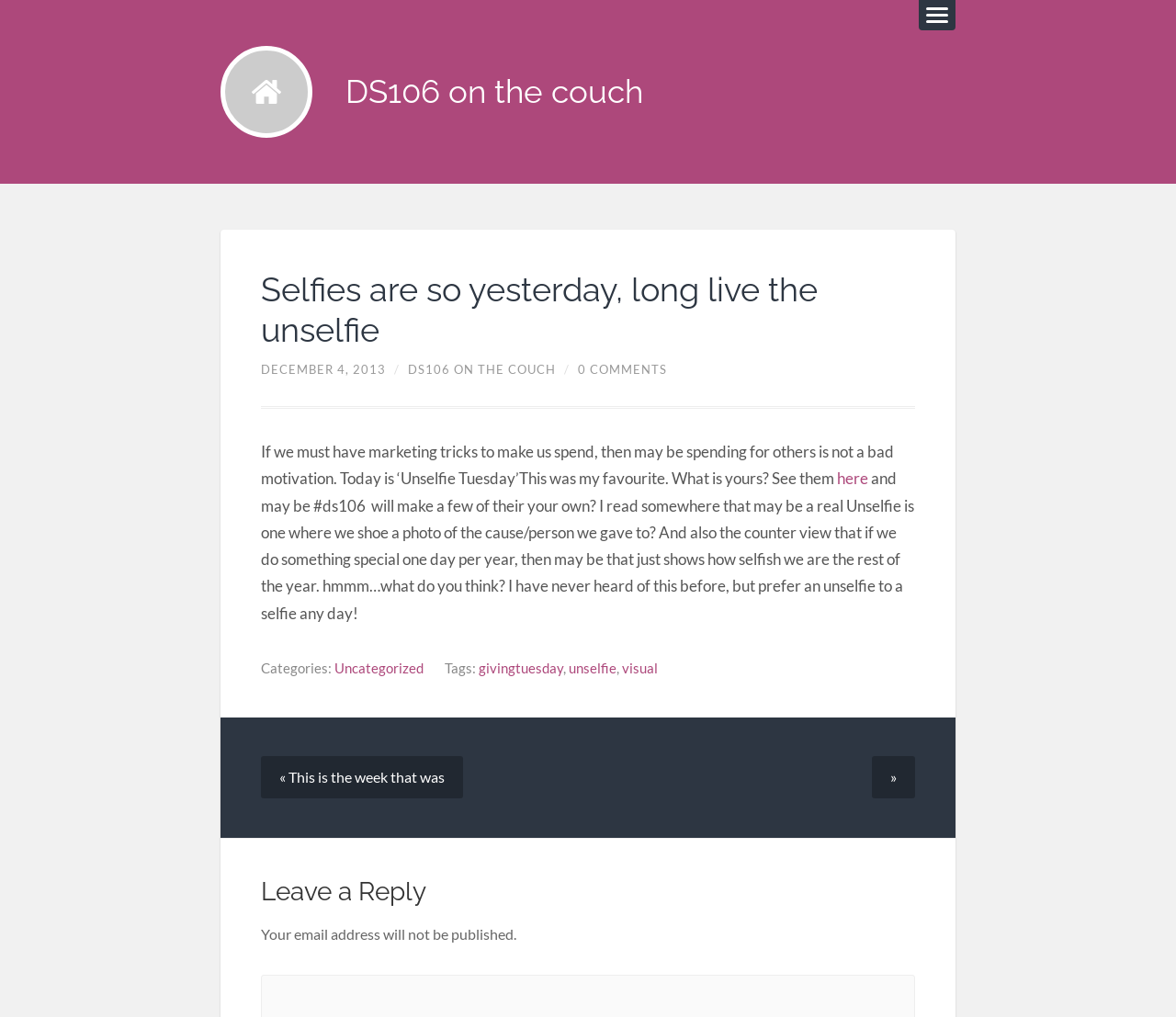Could you highlight the region that needs to be clicked to execute the instruction: "go to the blog homepage"?

[0.187, 0.045, 0.265, 0.135]